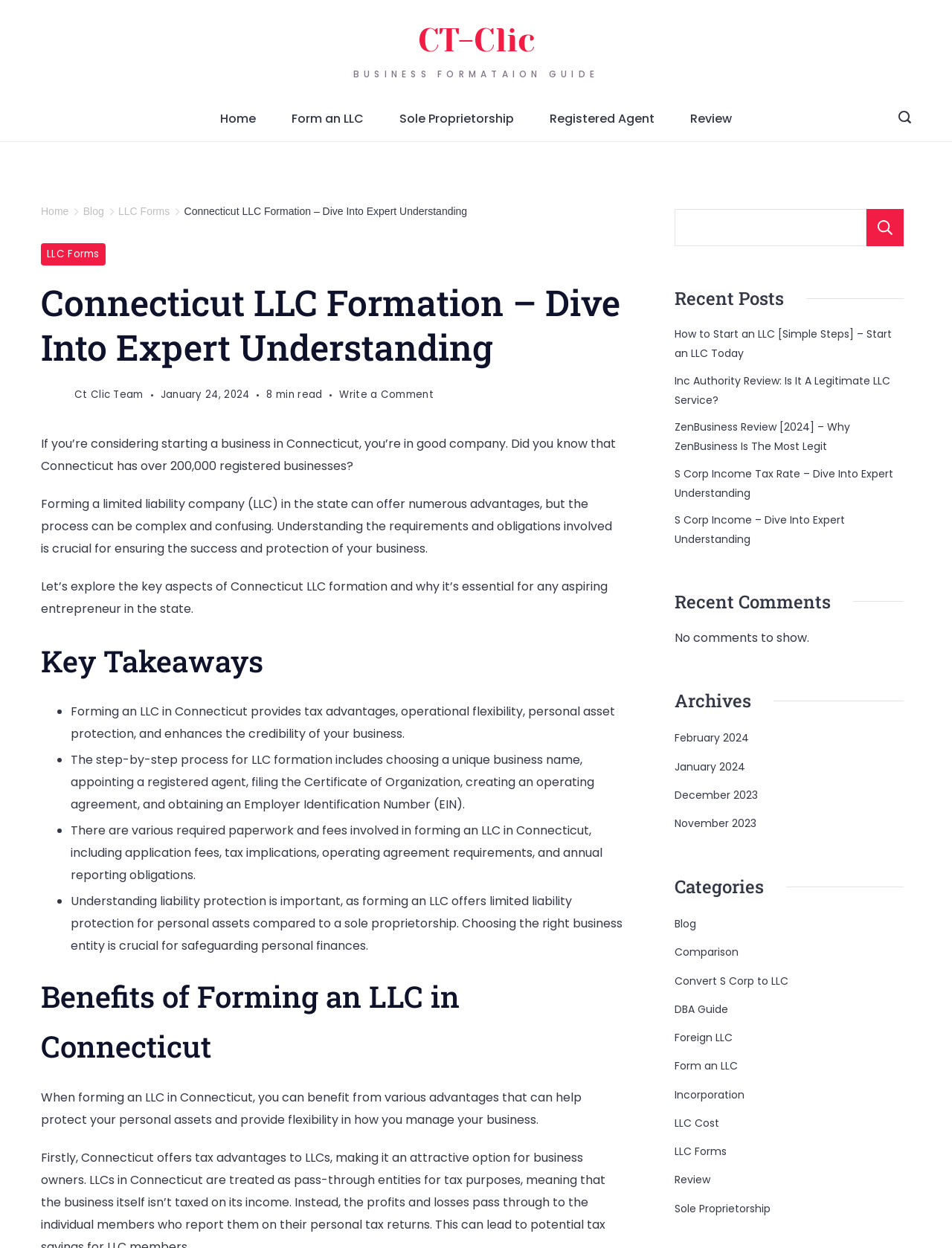Determine the bounding box coordinates for the region that must be clicked to execute the following instruction: "Search for something".

[0.91, 0.167, 0.949, 0.197]